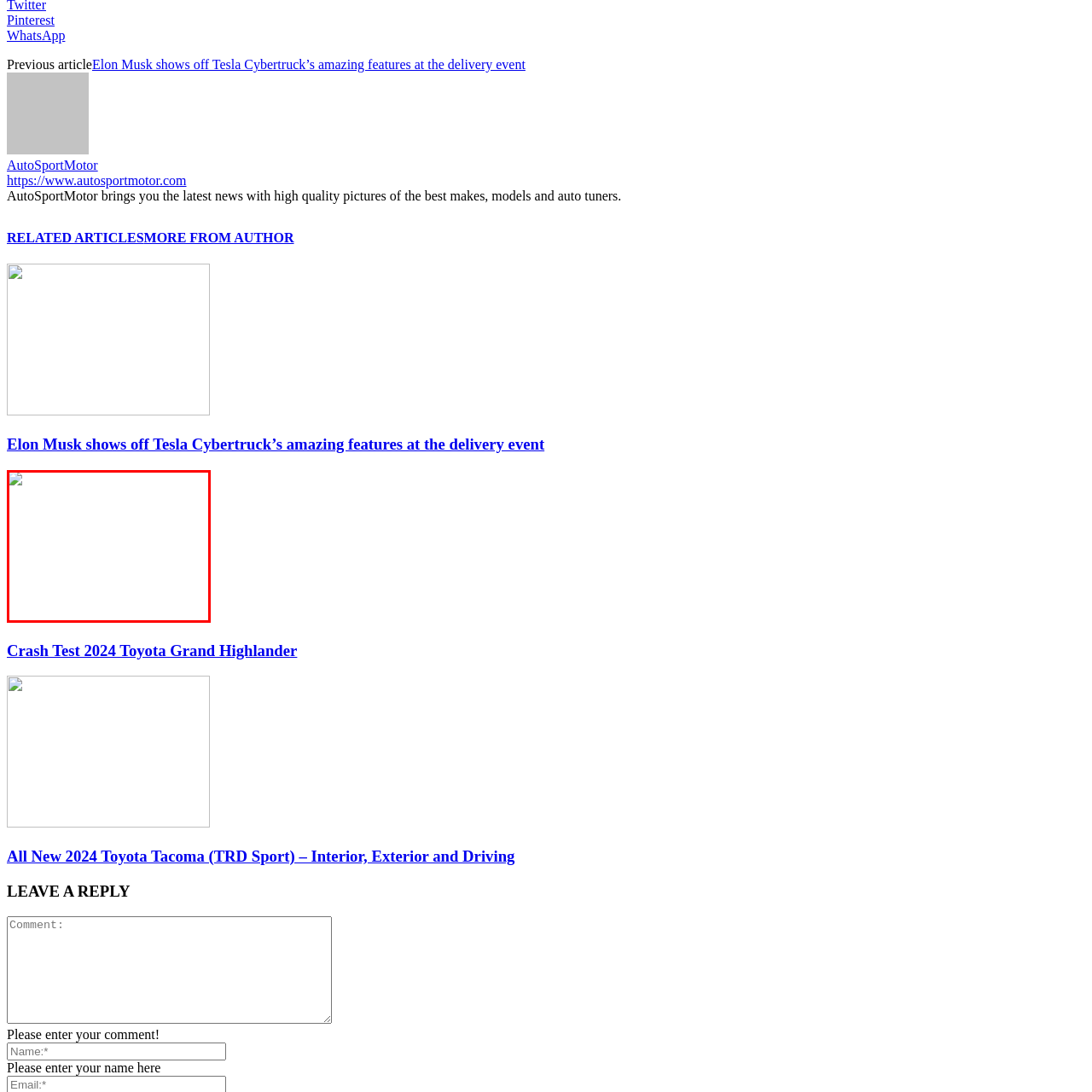Explain in detail what is happening within the highlighted red bounding box in the image.

The image features a placeholder icon representing an image, typically used in web articles or news stories. This particular icon is likely associated with a link to an article titled "Crash Test 2024 Toyota Grand Highlander," which suggests that it may contain visual content related to the performance and safety evaluation of the 2024 Toyota Grand Highlander model. The layout suggests it's part of a series, perhaps in a section that showcases updates or recent news articles in the automotive domain. This type of visual aids in enhancing reader engagement by providing a glimpse into the article's subject matter.